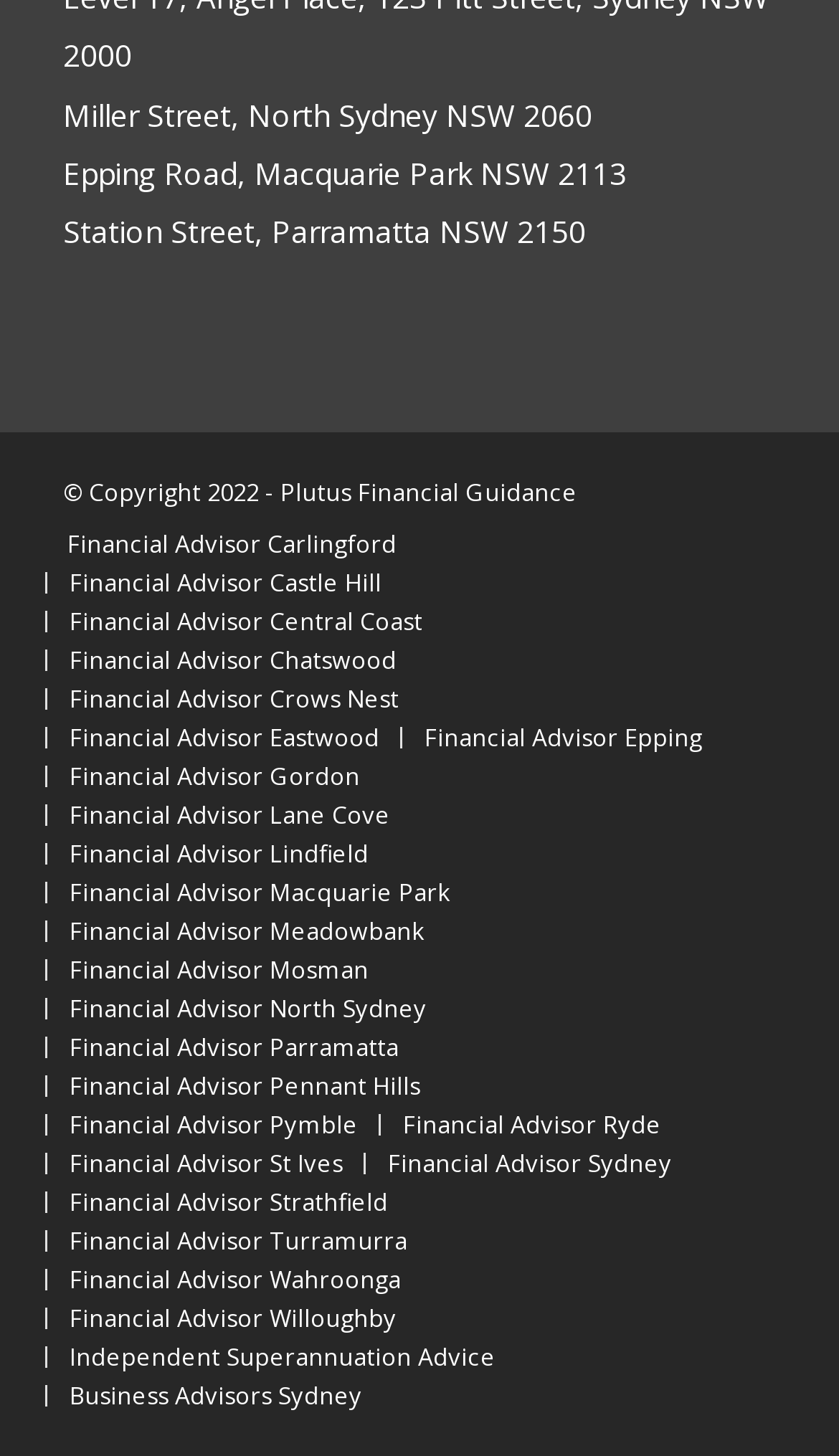Highlight the bounding box coordinates of the element that should be clicked to carry out the following instruction: "Go to Financial Advisor North Sydney". The coordinates must be given as four float numbers ranging from 0 to 1, i.e., [left, top, right, bottom].

[0.054, 0.686, 0.534, 0.7]